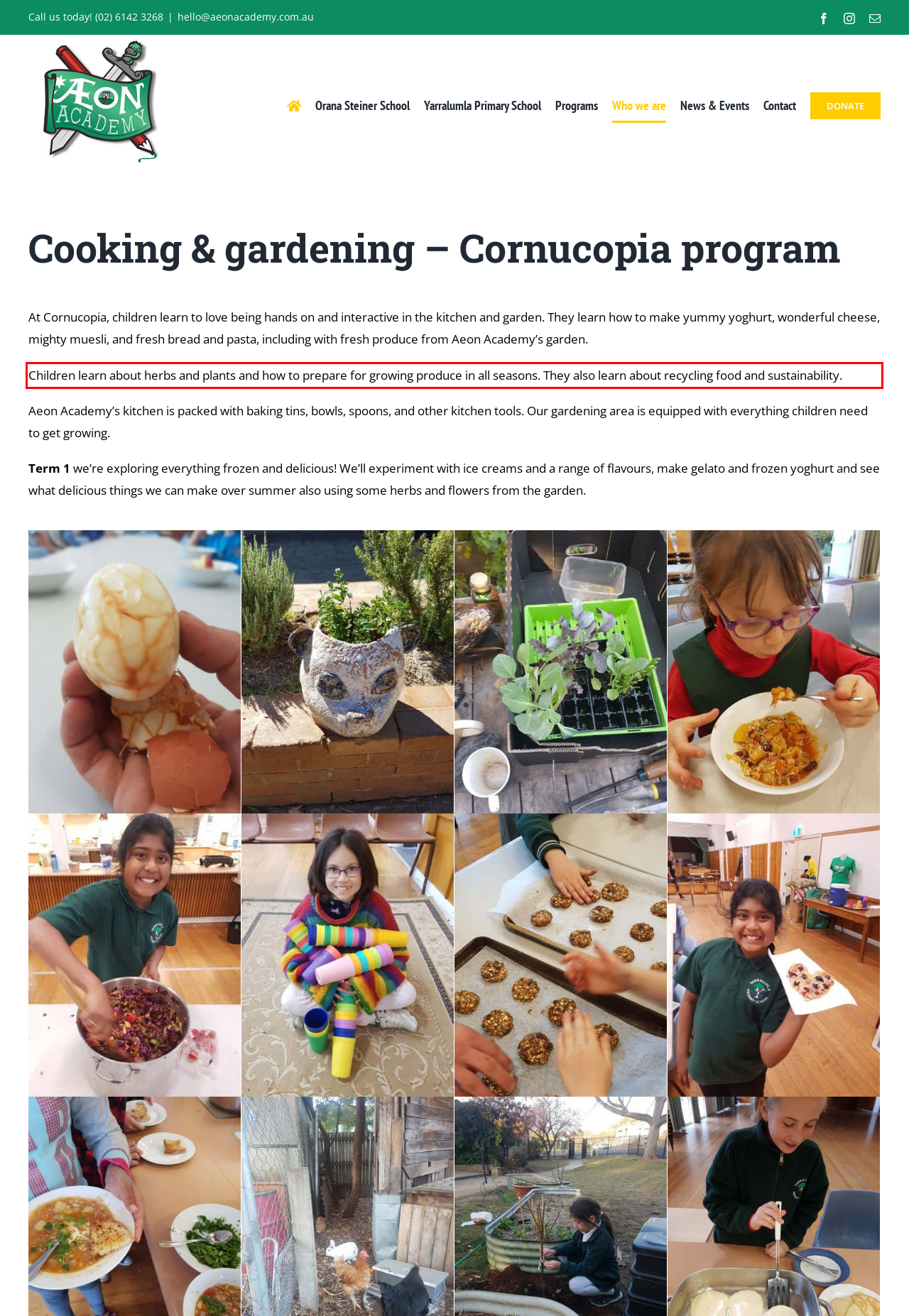Using the provided screenshot of a webpage, recognize the text inside the red rectangle bounding box by performing OCR.

Children learn about herbs and plants and how to prepare for growing produce in all seasons. They also learn about recycling food and sustainability.